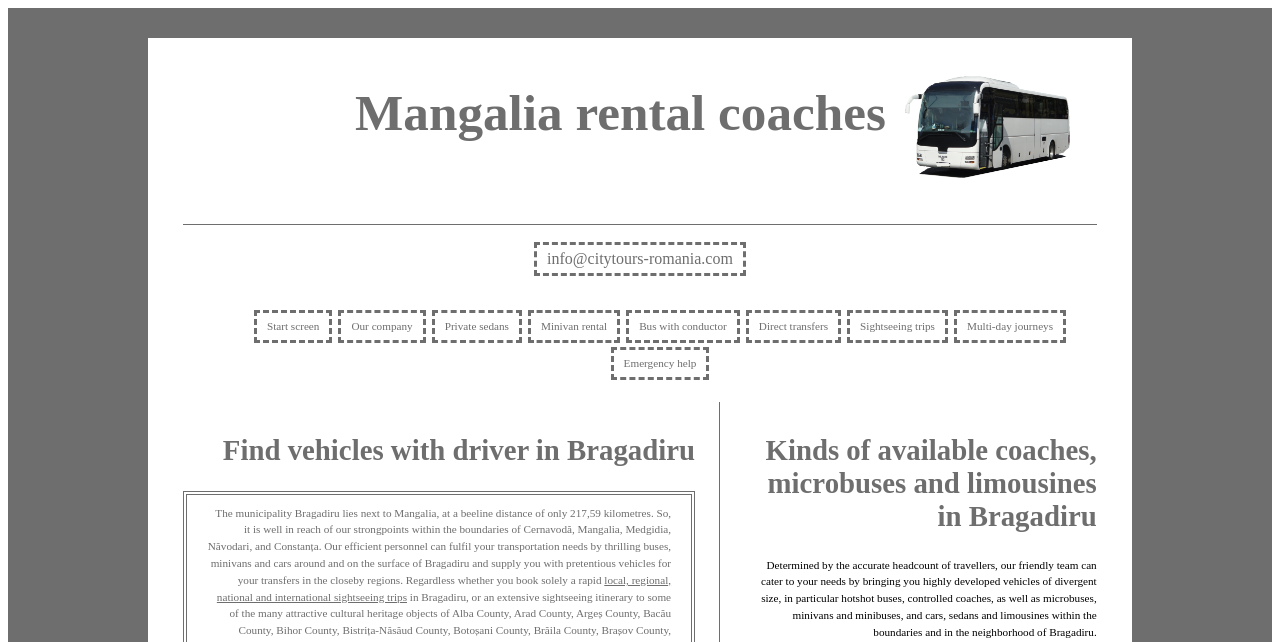Can you specify the bounding box coordinates of the area that needs to be clicked to fulfill the following instruction: "Read about local, regional, national and international sightseeing trips"?

[0.169, 0.894, 0.524, 0.939]